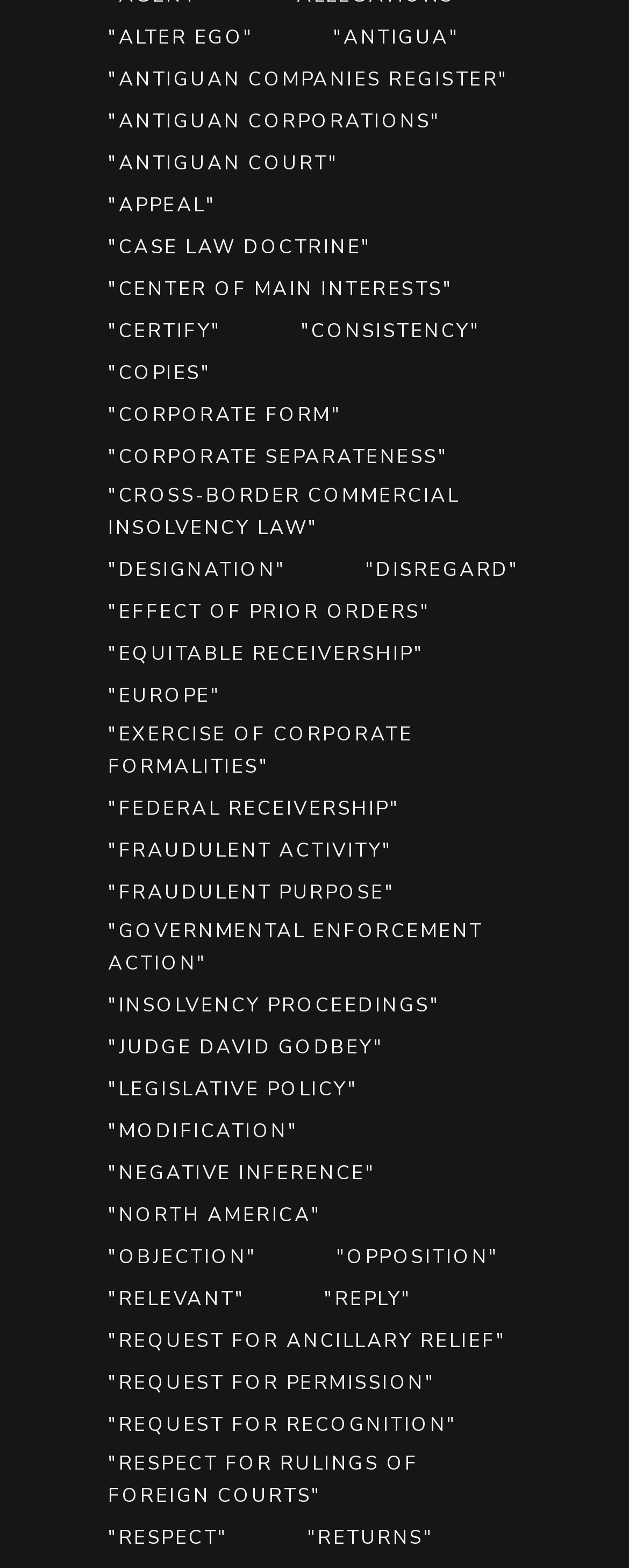Indicate the bounding box coordinates of the element that must be clicked to execute the instruction: "Explore 'EUROPE'". The coordinates should be given as four float numbers between 0 and 1, i.e., [left, top, right, bottom].

[0.115, 0.432, 0.408, 0.455]